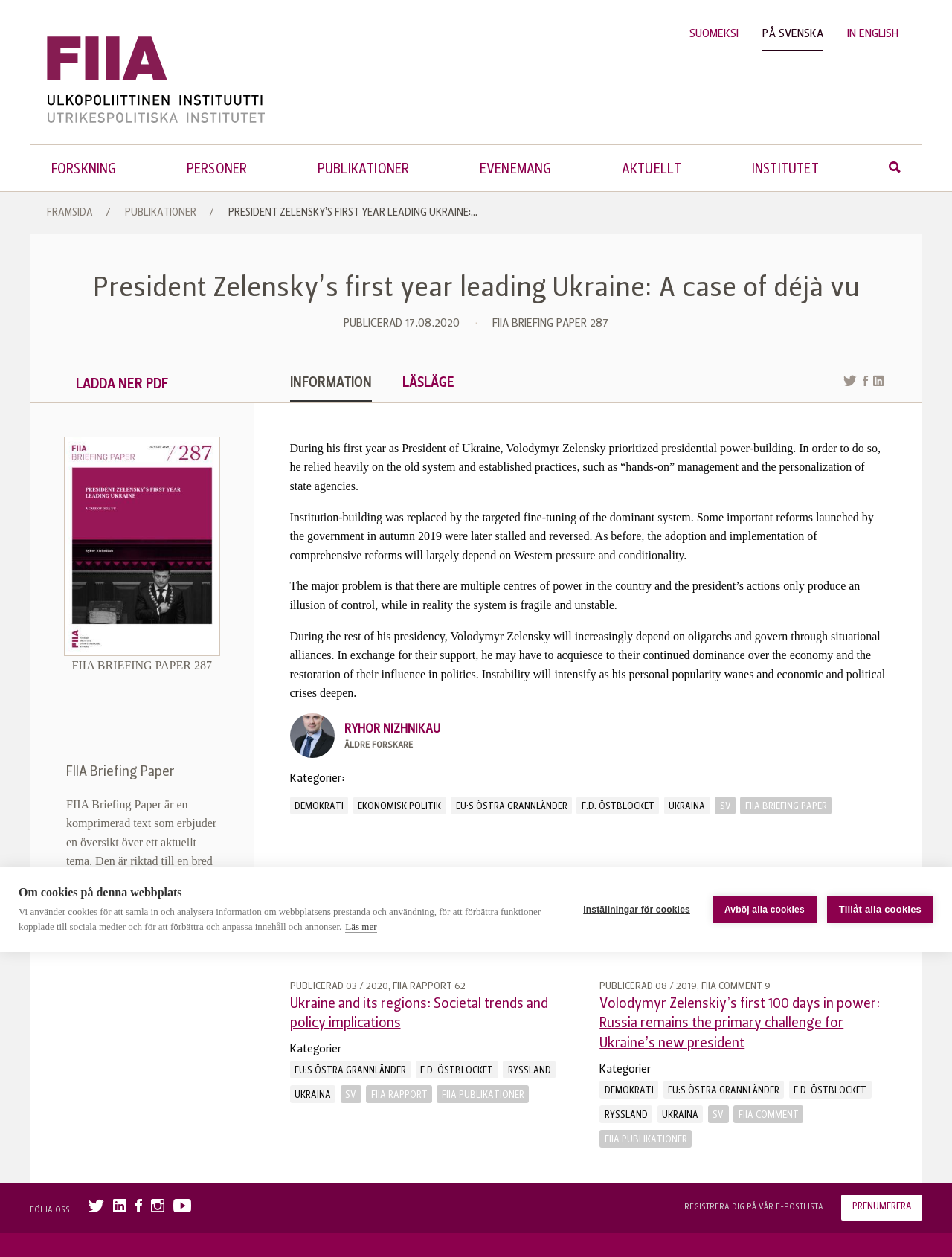Identify the bounding box coordinates of the clickable section necessary to follow the following instruction: "Click the link to read the publication". The coordinates should be presented as four float numbers from 0 to 1, i.e., [left, top, right, bottom].

[0.24, 0.165, 0.501, 0.174]